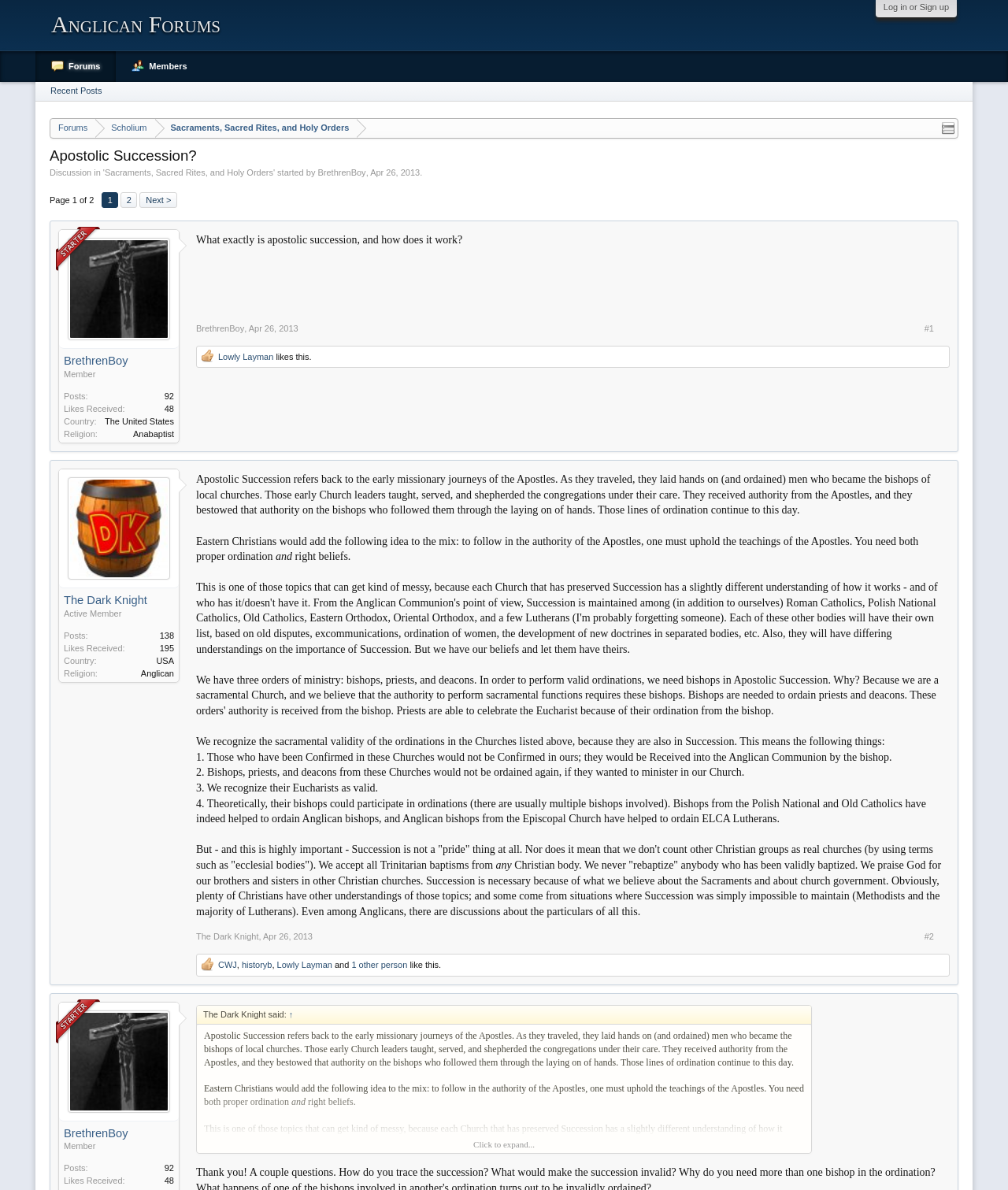Kindly determine the bounding box coordinates for the area that needs to be clicked to execute this instruction: "Like the post".

[0.349, 0.421, 0.404, 0.428]